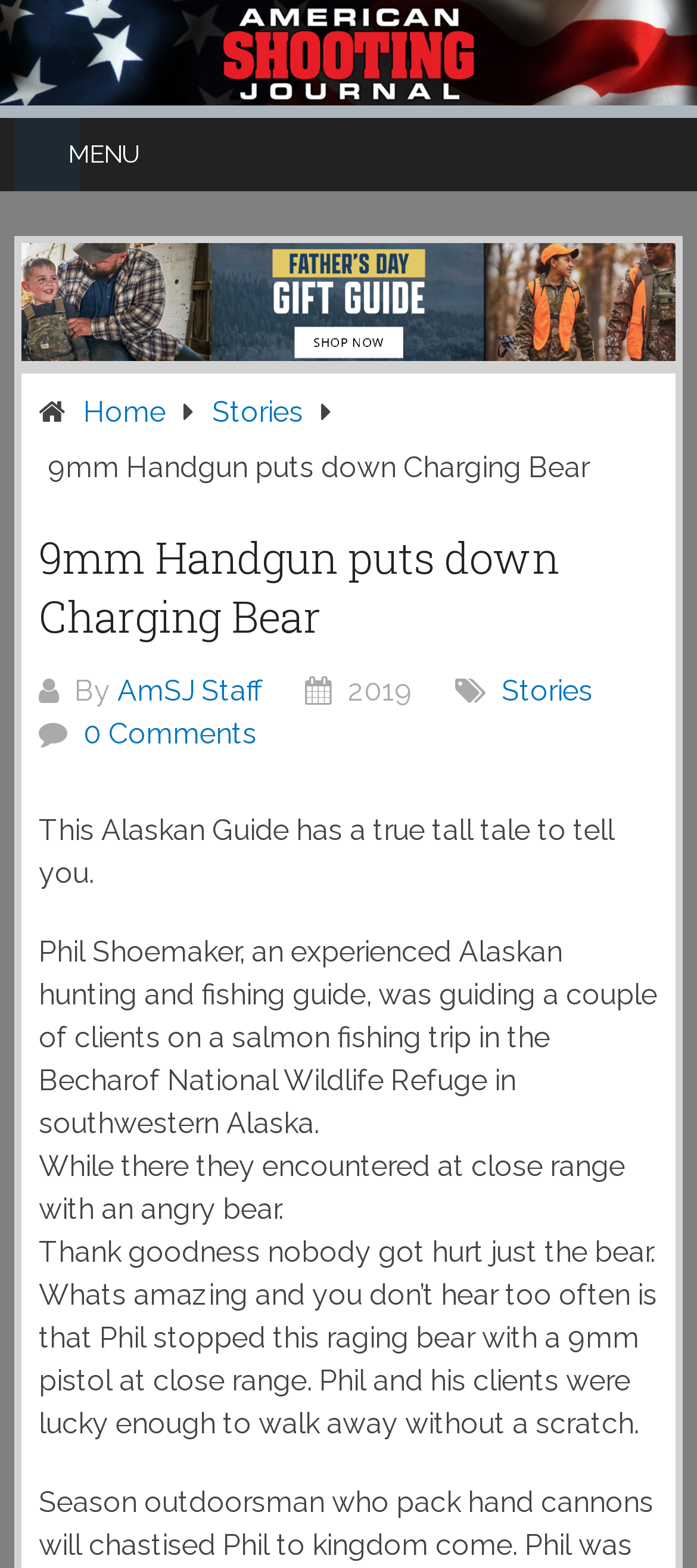Please use the details from the image to answer the following question comprehensively:
What did Phil use to stop the bear?

I found this answer by reading the text that states 'Whats amazing and you don’t hear too often is that Phil stopped this raging bear with a 9mm pistol at close range'.